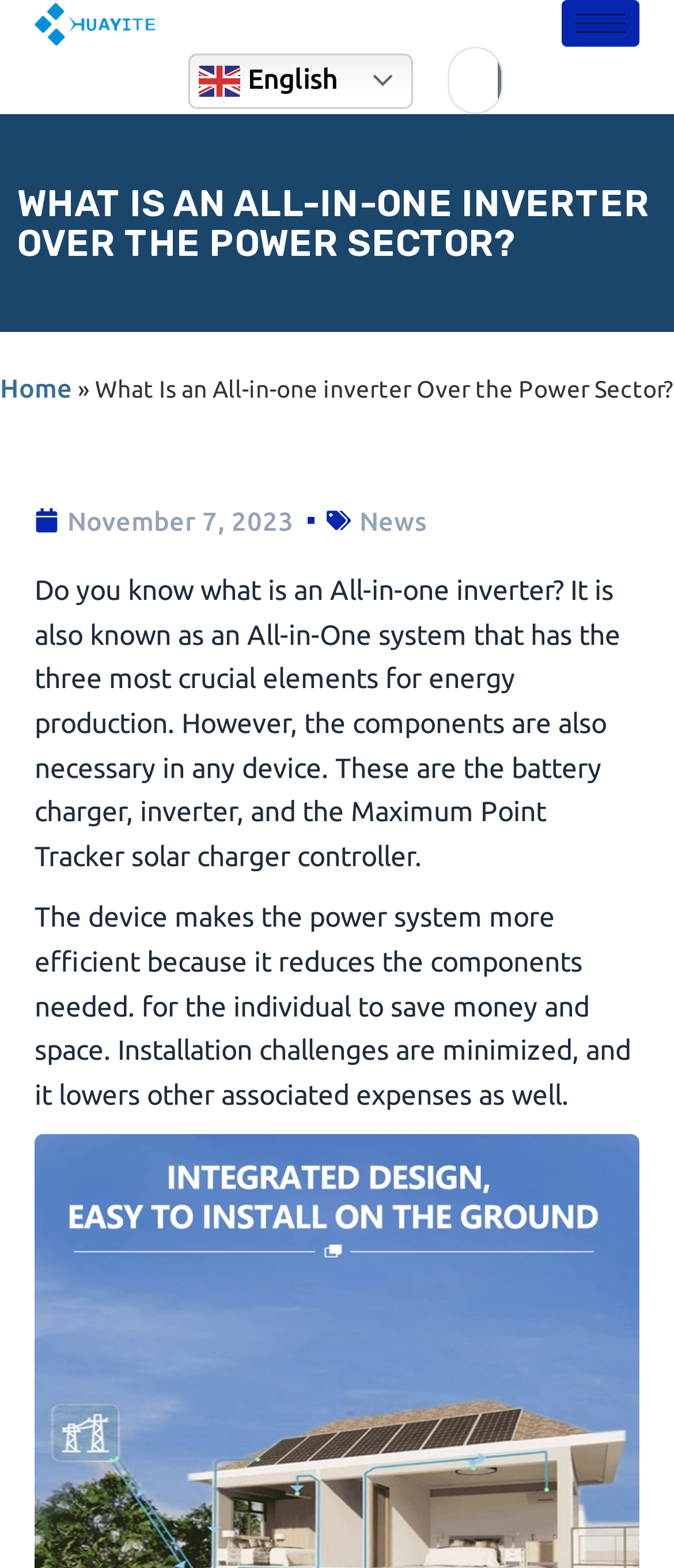Determine the bounding box coordinates of the clickable region to execute the instruction: "Go to the Home page". The coordinates should be four float numbers between 0 and 1, denoted as [left, top, right, bottom].

[0.0, 0.238, 0.108, 0.257]